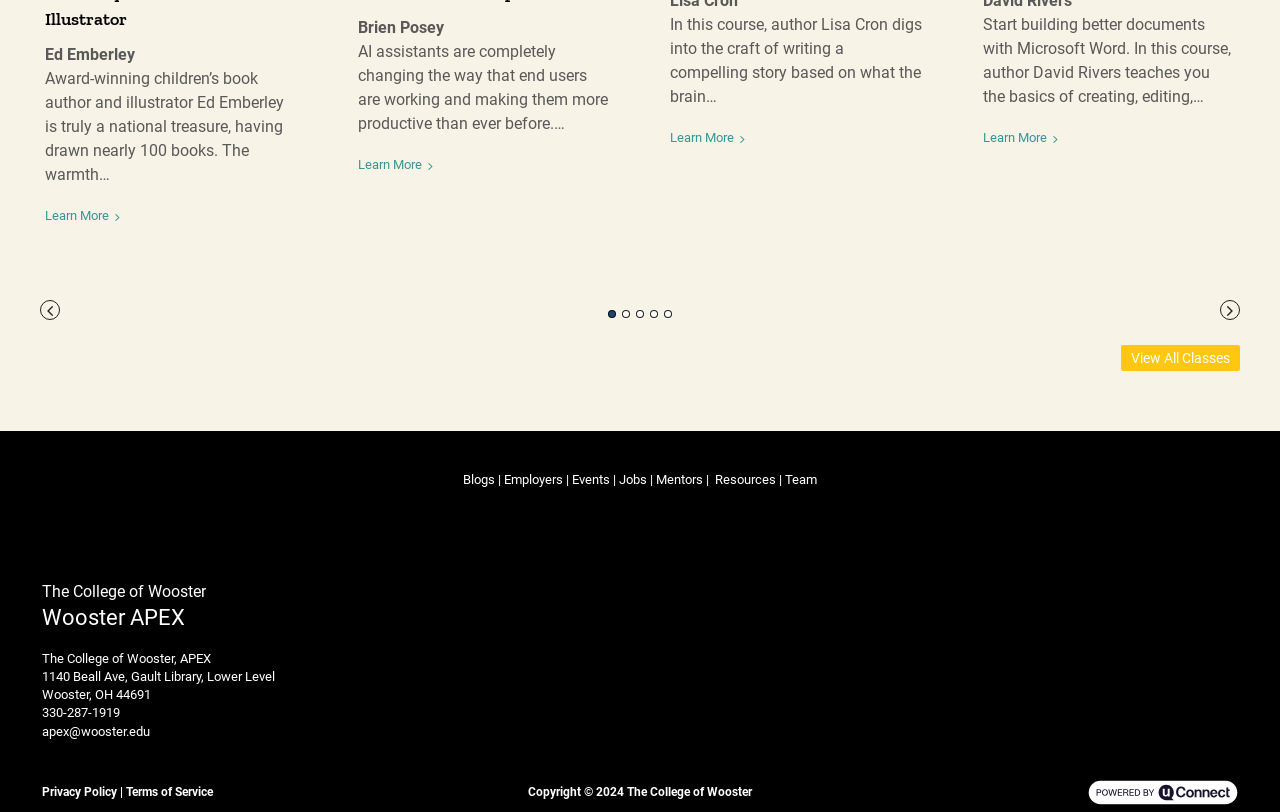How many 'Learn More' buttons are there? Please answer the question using a single word or phrase based on the image.

4